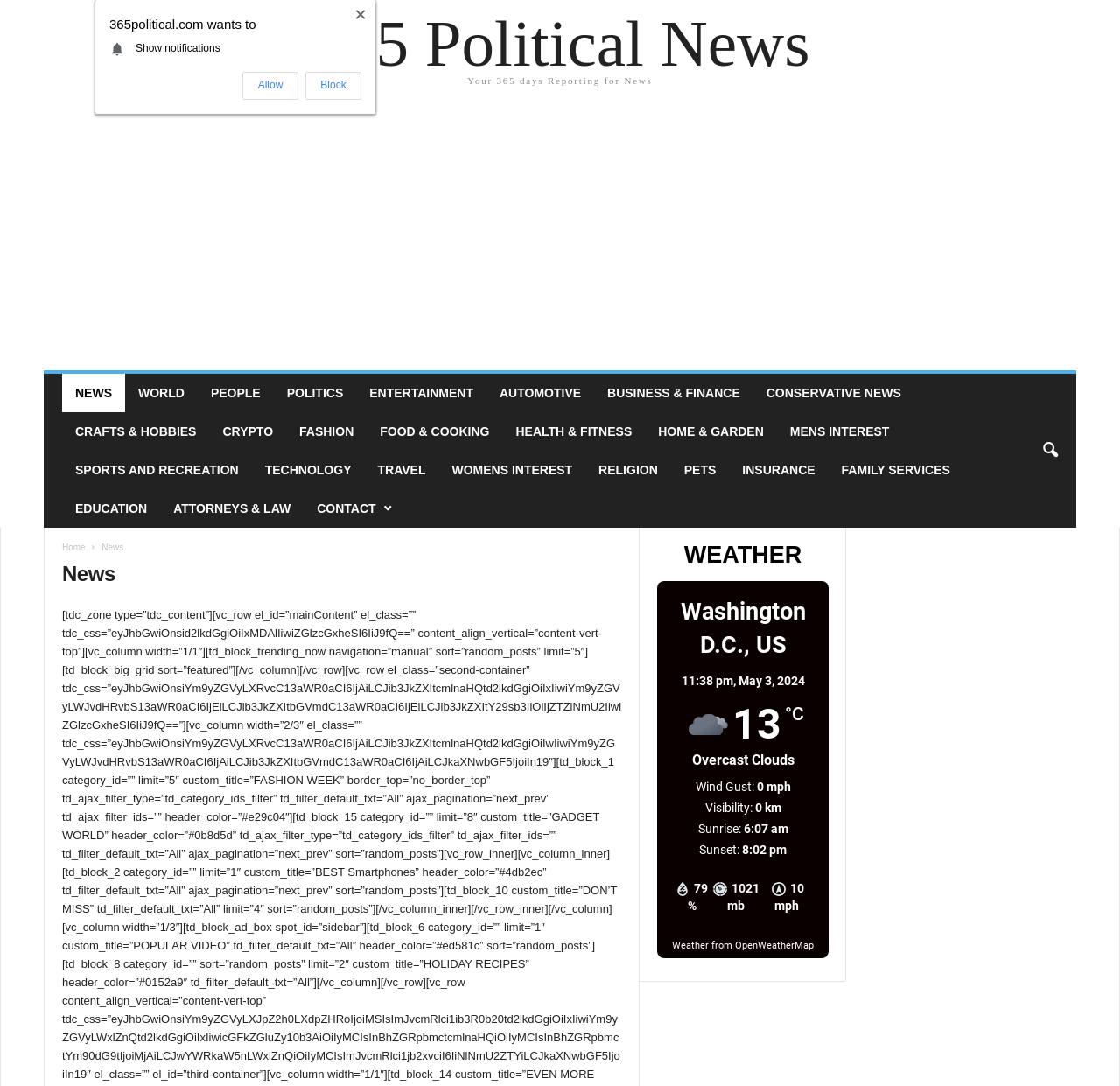Select the bounding box coordinates of the element I need to click to carry out the following instruction: "Click on CONTACT".

[0.271, 0.45, 0.36, 0.486]